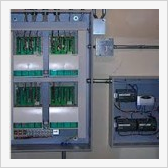What is likely contained in the smaller unit on the right?
Based on the image, please offer an in-depth response to the question.

The smaller unit on the right likely contains additional components related to motor controls or sensors, which are used to maintain the system's efficiency and ensure optimal performance.